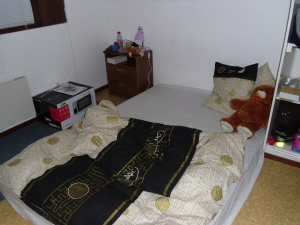Provide a brief response to the question below using a single word or phrase: 
What color are the walls?

Light color